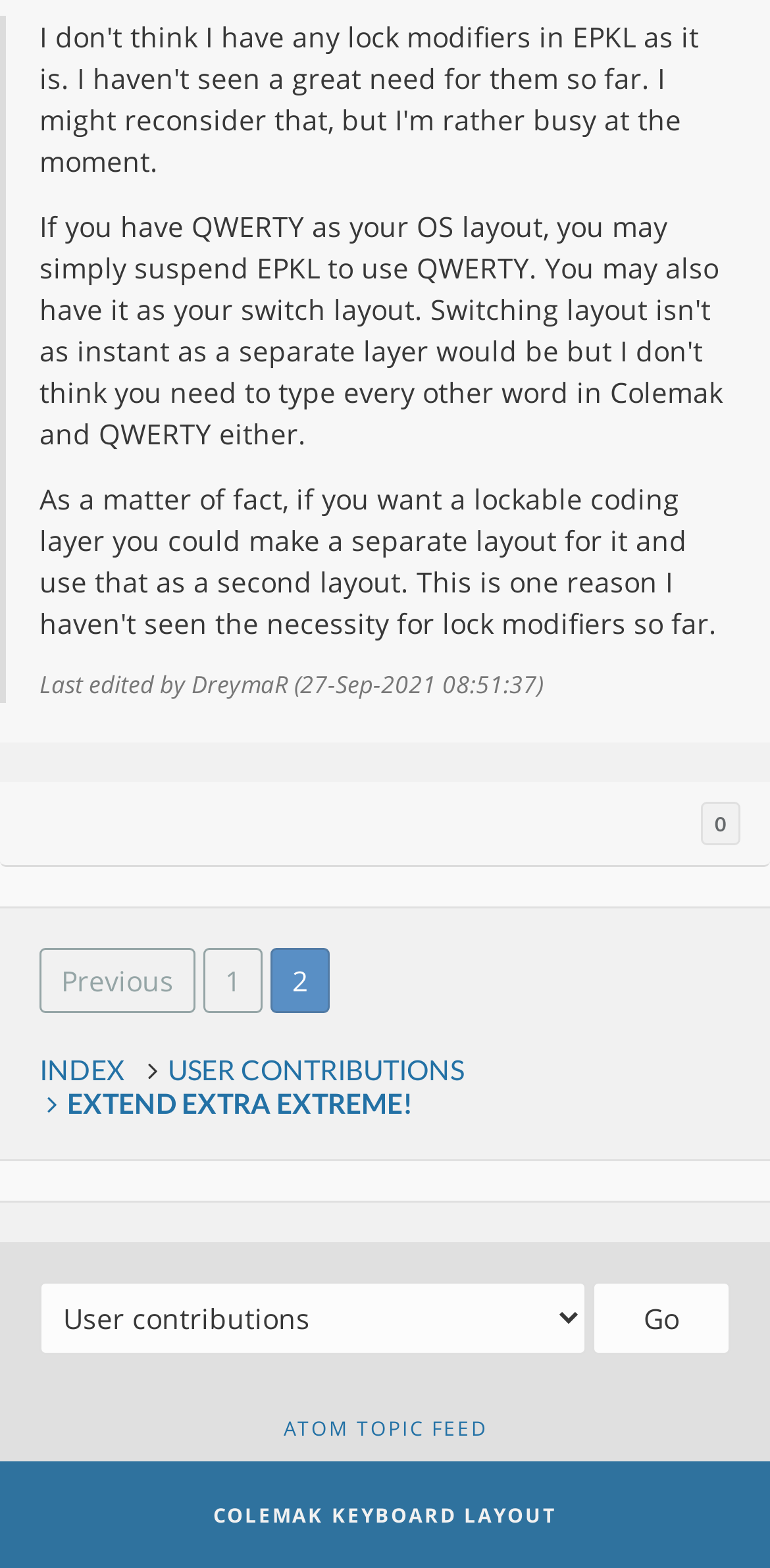Provide the bounding box coordinates for the area that should be clicked to complete the instruction: "go to 'GET YOUR QUOTE'".

None